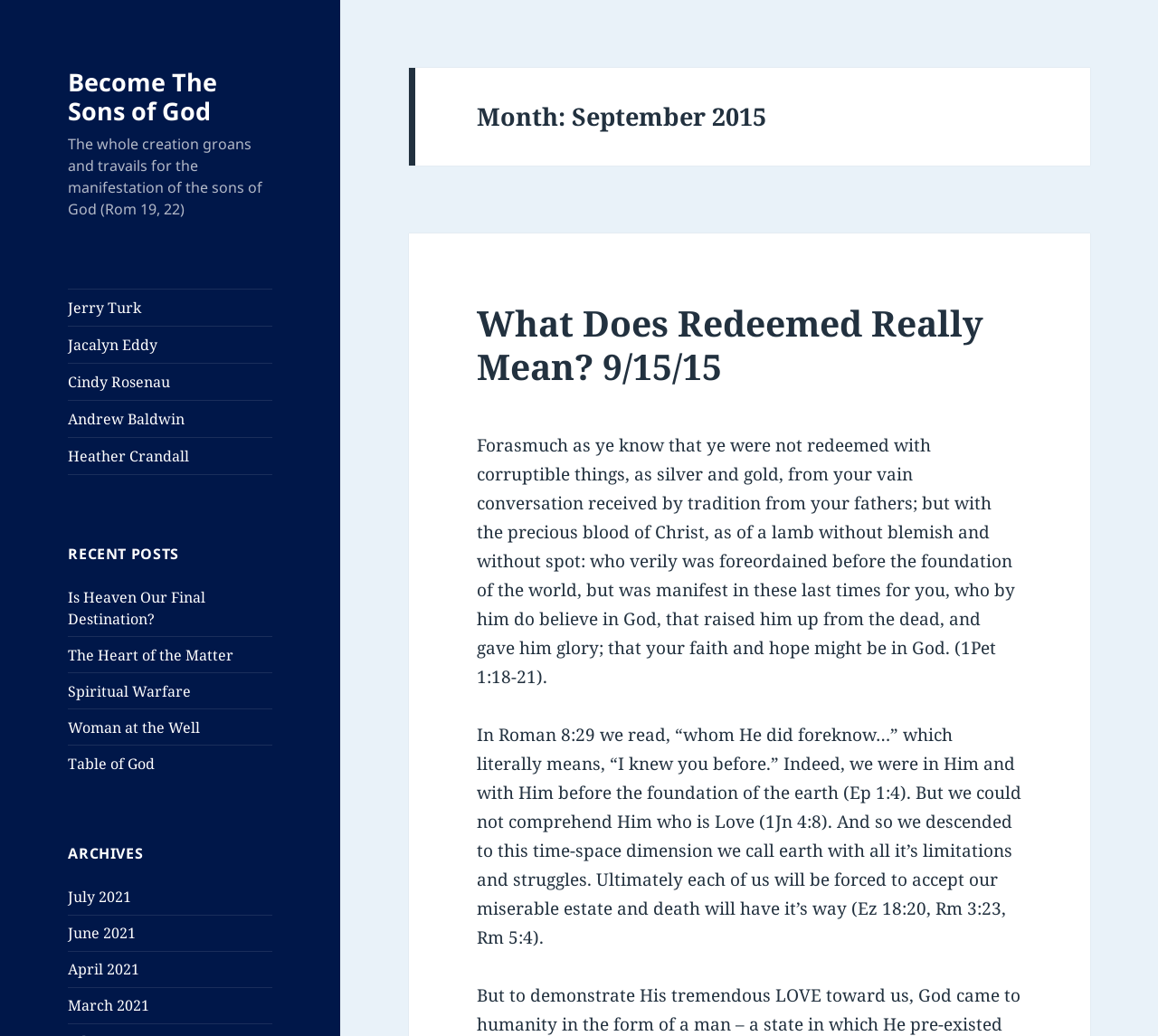What is the date of the article 'What Does Redeemed Really Mean?'?
Your answer should be a single word or phrase derived from the screenshot.

9/15/15